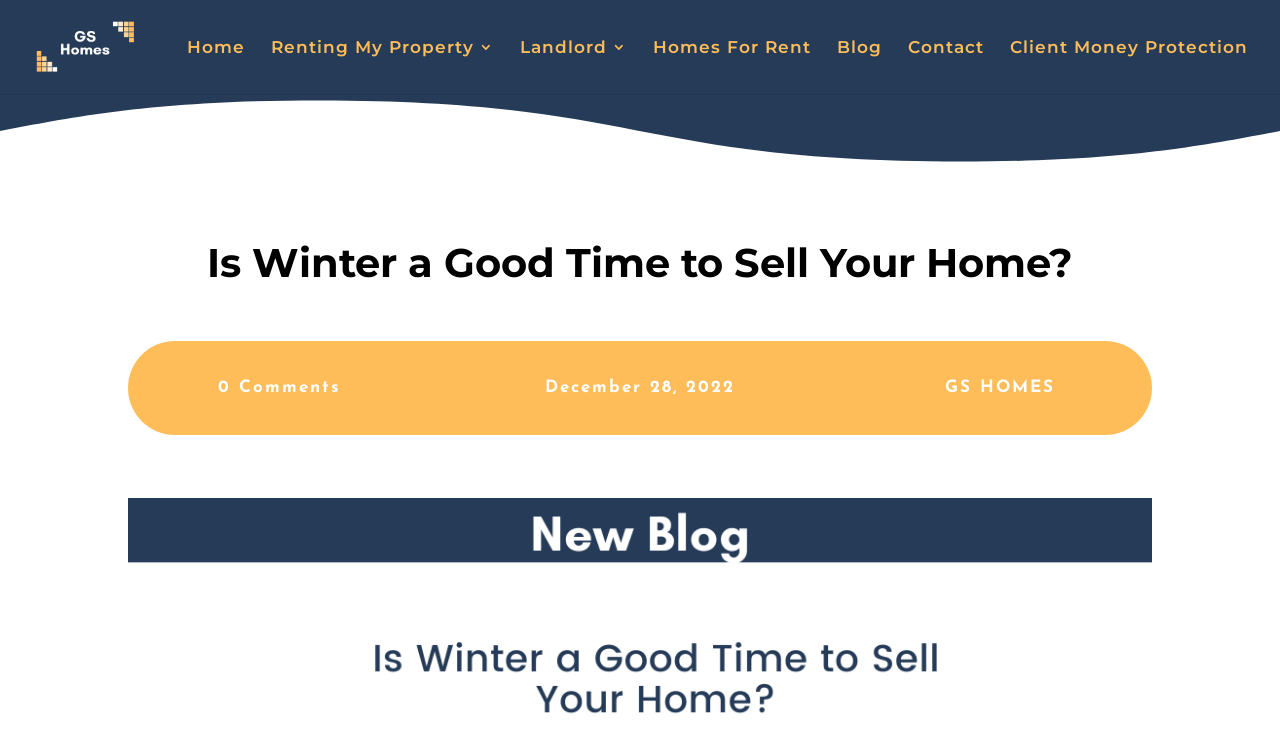Identify the bounding box for the UI element described as: "Daniel Christos Web Design". Ensure the coordinates are four float numbers between 0 and 1, formatted as [left, top, right, bottom].

None